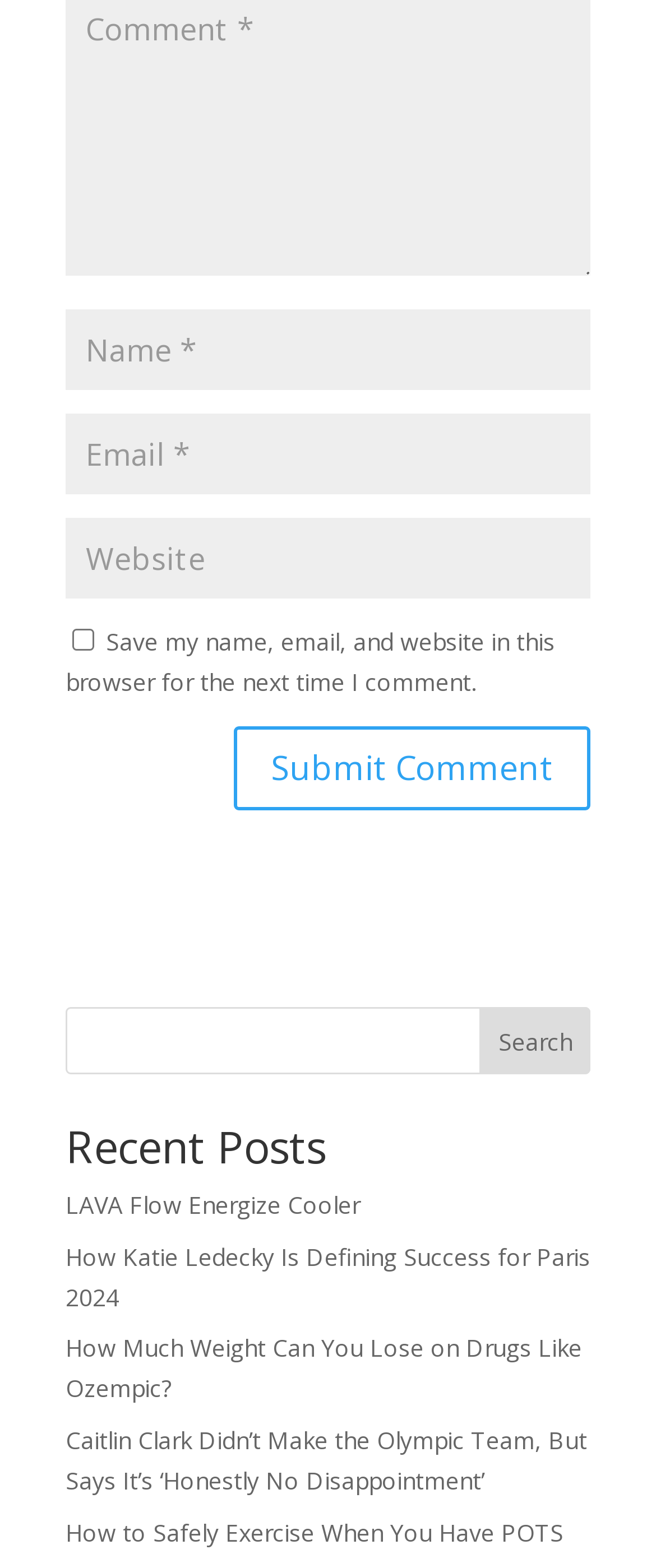What is the category of the links under 'Recent Posts'?
Answer with a single word or phrase, using the screenshot for reference.

News articles